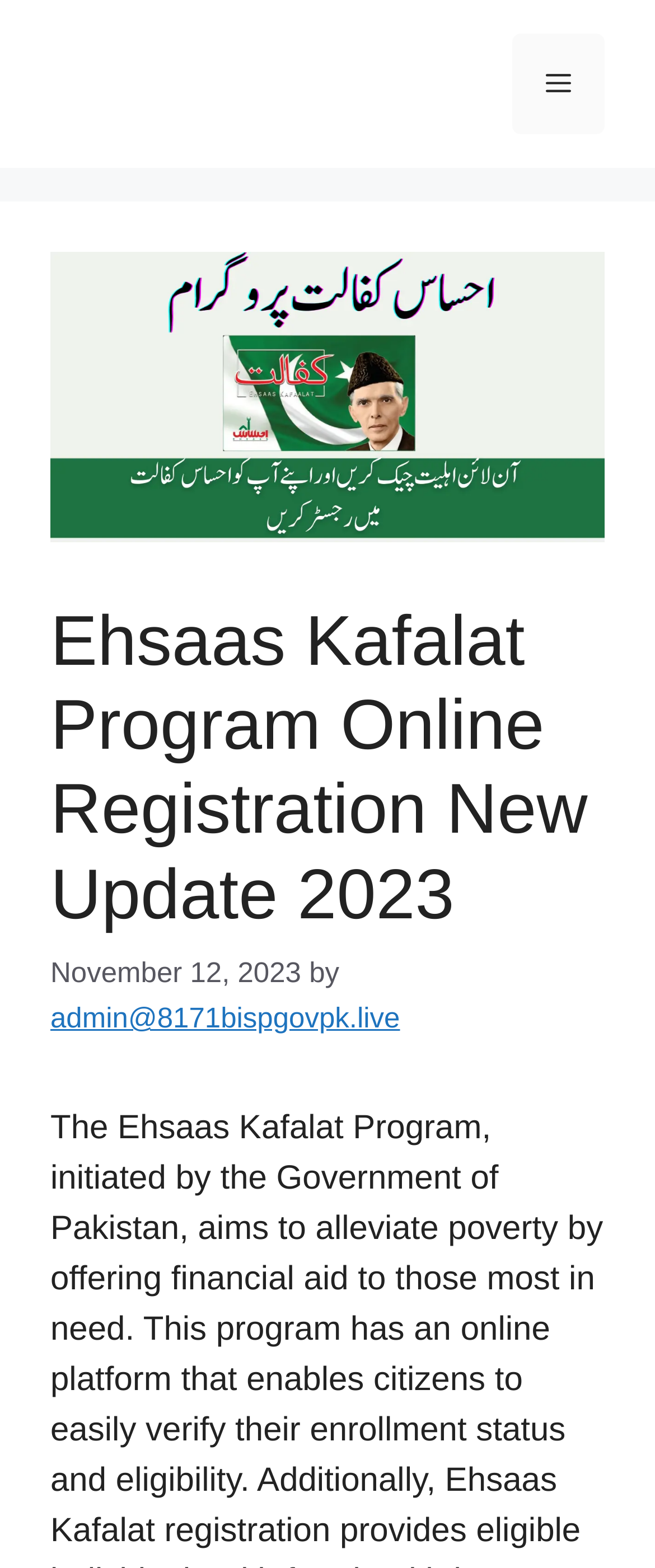Deliver a detailed narrative of the webpage's visual and textual elements.

The webpage is about the Ehsaas Kafalat Program, an initiative by the Government of Pakistan to alleviate poverty by providing financial aid to those in need. At the top of the page, there is a banner that spans the entire width, taking up about 10% of the page's height. Below the banner, there is a navigation section with a mobile toggle button labeled "Menu" on the right side, which controls the primary menu.

The main content area is divided into a header section and a body section. The header section contains a heading that reads "Ehsaas Kafalat Program Online Registration New Update 2023", which is centered at the top of the content area. Below the heading, there is a timestamp indicating that the content was updated on November 12, 2023, followed by the author's name, "admin@8171bispgovpk.live", which is a clickable link.

There are no images on the page. The overall layout is simple, with a clear hierarchy of elements and sufficient whitespace to make the content easy to read.